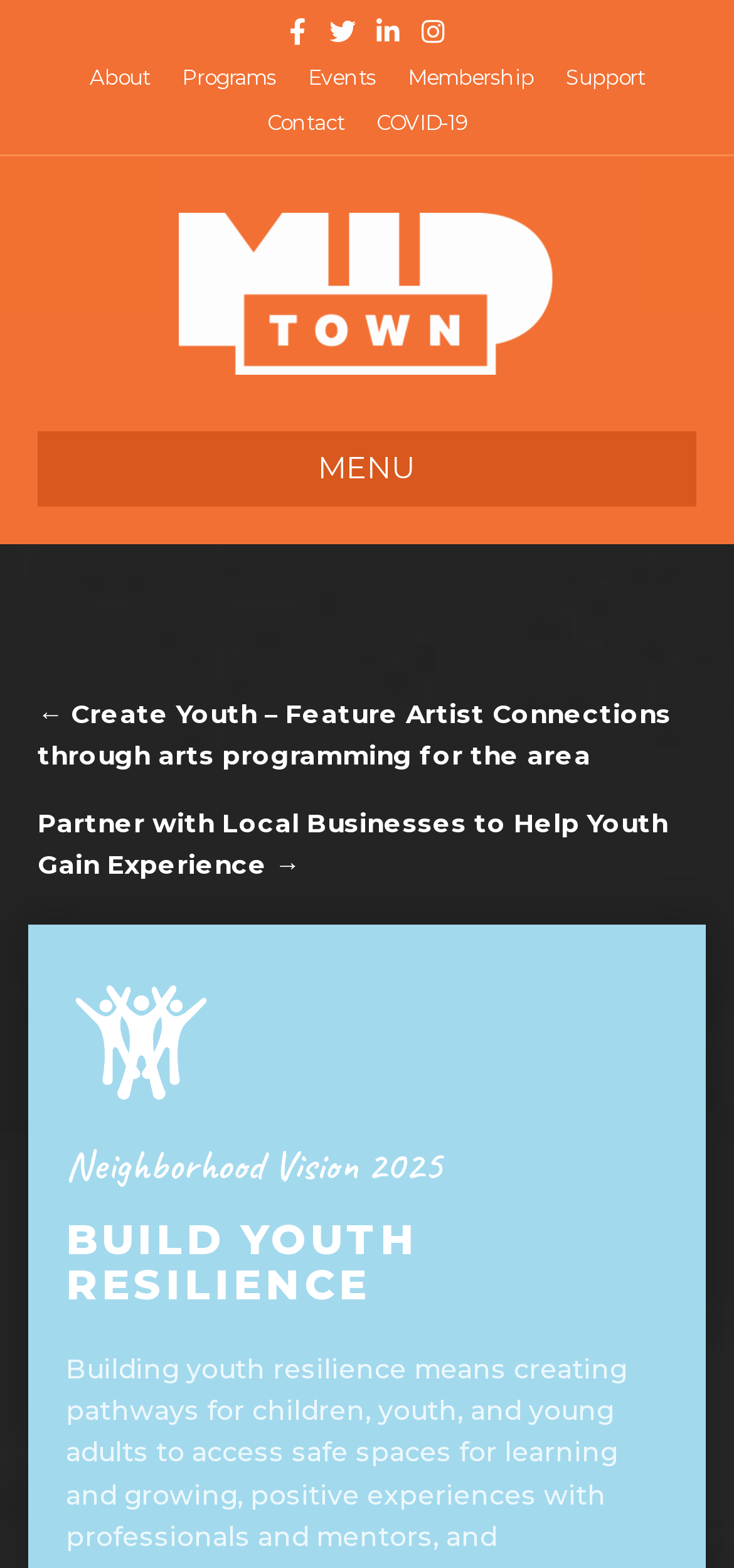How many social media links are there?
Using the image, answer in one word or phrase.

4